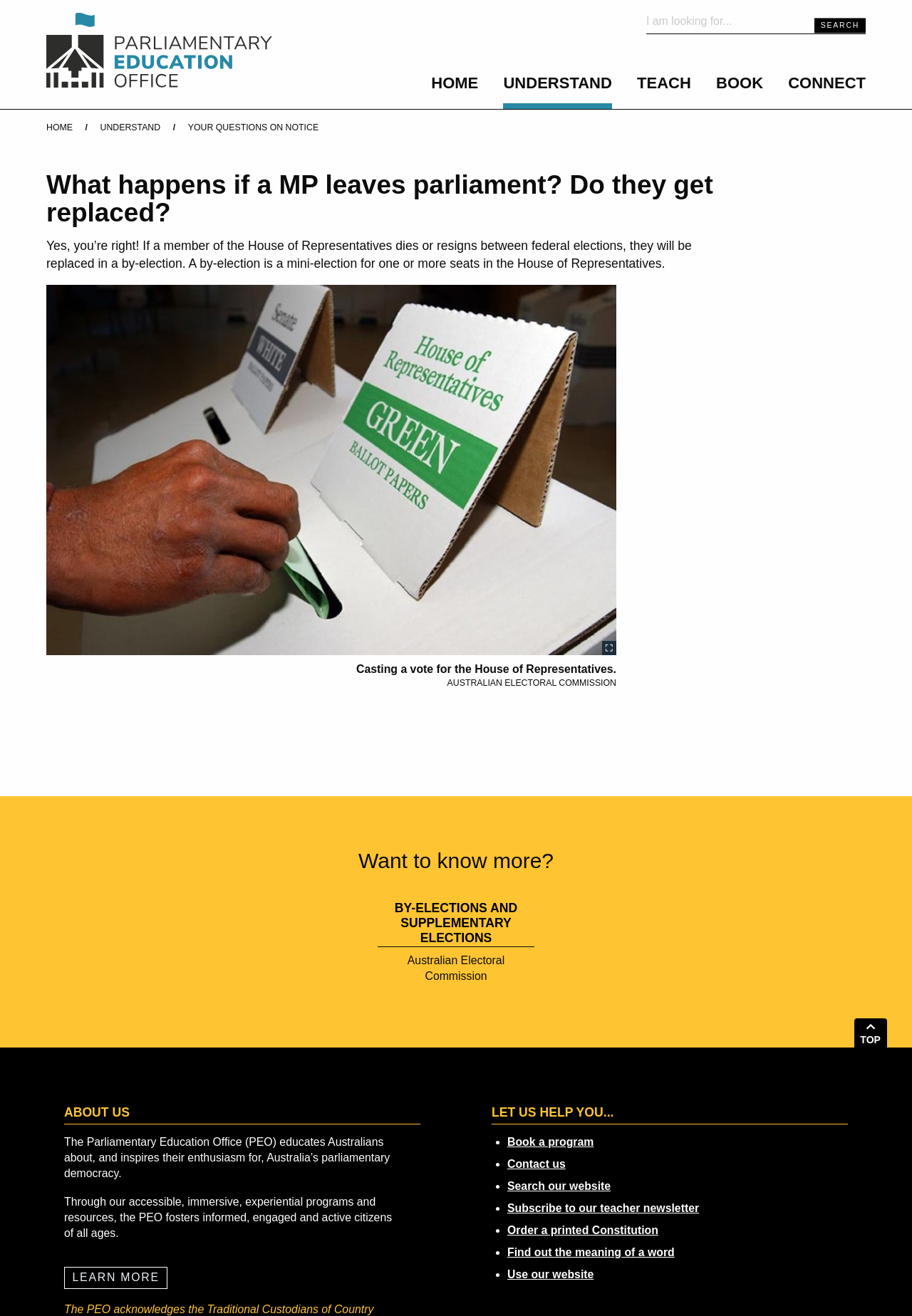Highlight the bounding box coordinates of the region I should click on to meet the following instruction: "learn more about the Parliamentary Education Office".

[0.07, 0.863, 0.184, 0.979]